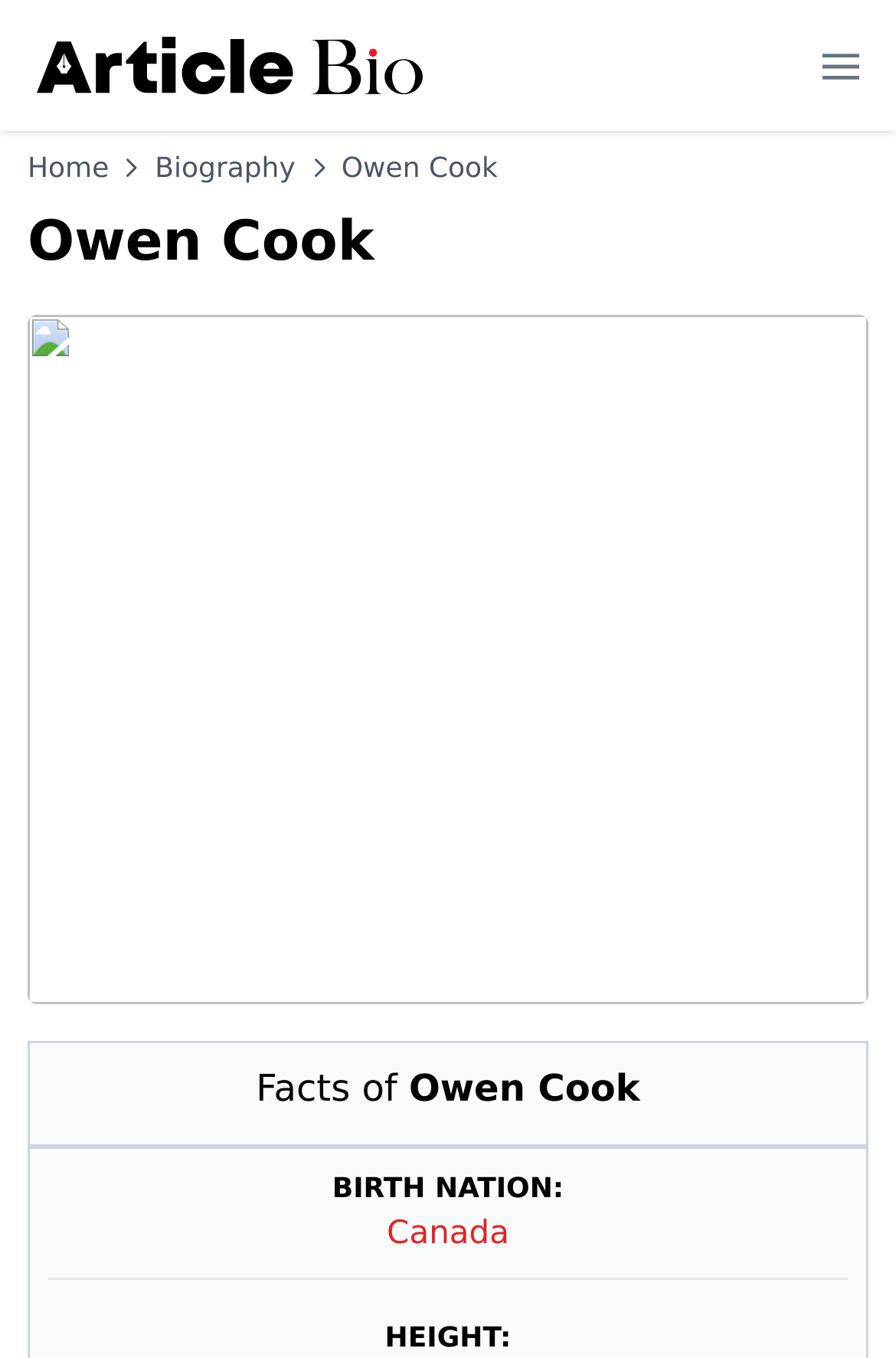How many rows are there in the facts table?
With the help of the image, please provide a detailed response to the question.

I found the answer by looking at the table with rows and columns. There are at least two rows, one with the row header 'BIRTH NATION:' and another with the row header 'HEIGHT:'.